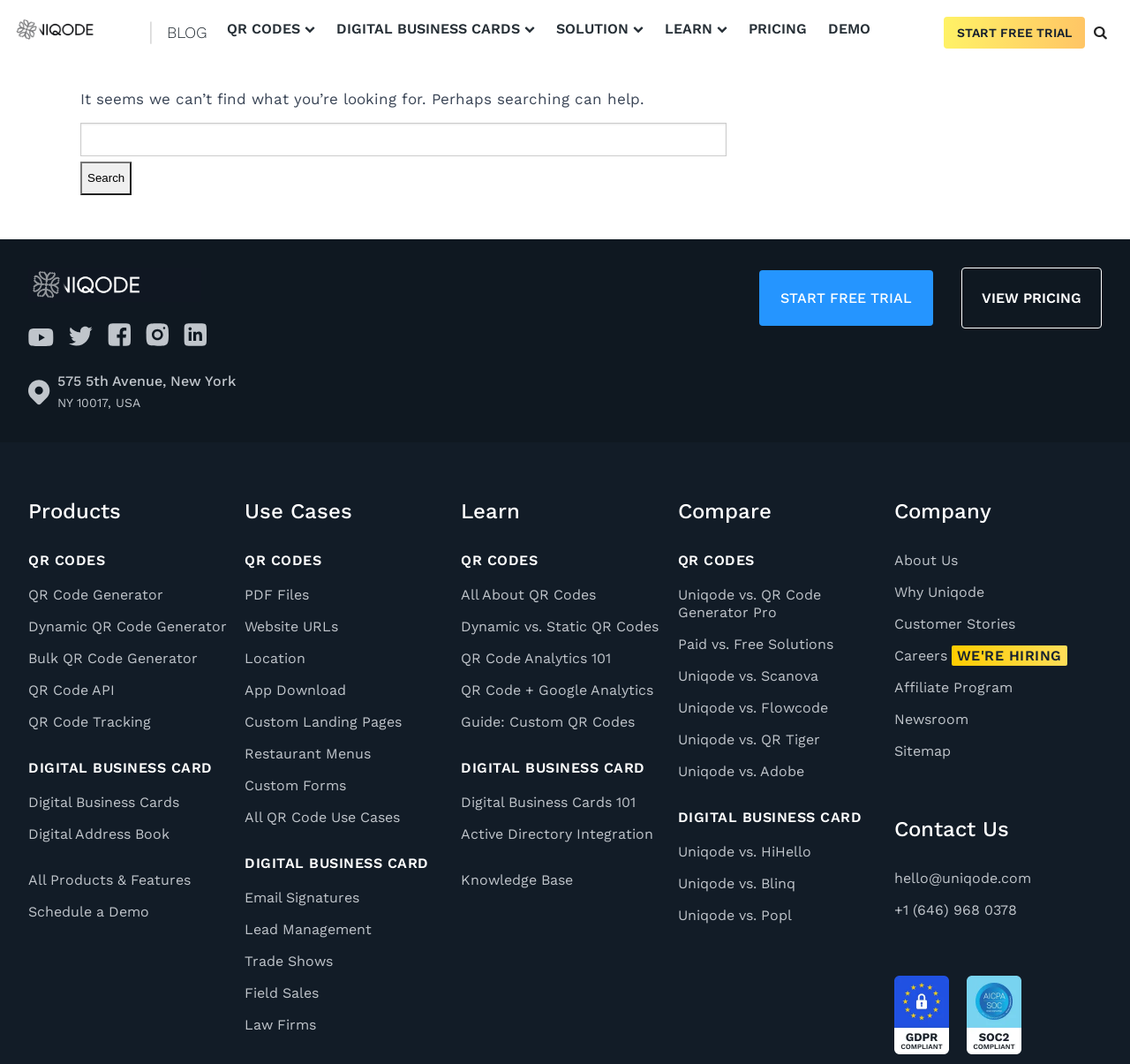Explain in detail what is displayed on the webpage.

The webpage is about Uniqode, a proximity marketing company that offers beacons, NFC, and QR codes. At the top, there is a navigation menu with links to "BLOG", "QR CODES", "DIGITAL BUSINESS CARDS", "SOLUTION", "LEARN", "PRICING", and "DEMO". Below the navigation menu, there is a search bar with a search button and a "START FREE TRIAL" button.

On the left side of the page, there is a section with links to Uniqode's social media profiles, including YouTube, Twitter, Facebook, and Instagram. Below this section, there is an image and a contact address in New York.

On the right side of the page, there are three main sections: "Products", "Use Cases", and "Learn". The "Products" section lists various QR code-related products, including QR code generators and digital business cards. The "Use Cases" section lists different use cases for QR codes, such as PDF files, website URLs, and location. The "Learn" section provides resources for learning about QR codes, including guides and knowledge bases.

Throughout the page, there are multiple calls-to-action, including "START FREE TRIAL", "VIEW PRICING", and "SCHEDULE A DEMO". The overall layout is organized and easy to navigate, with clear headings and concise text.